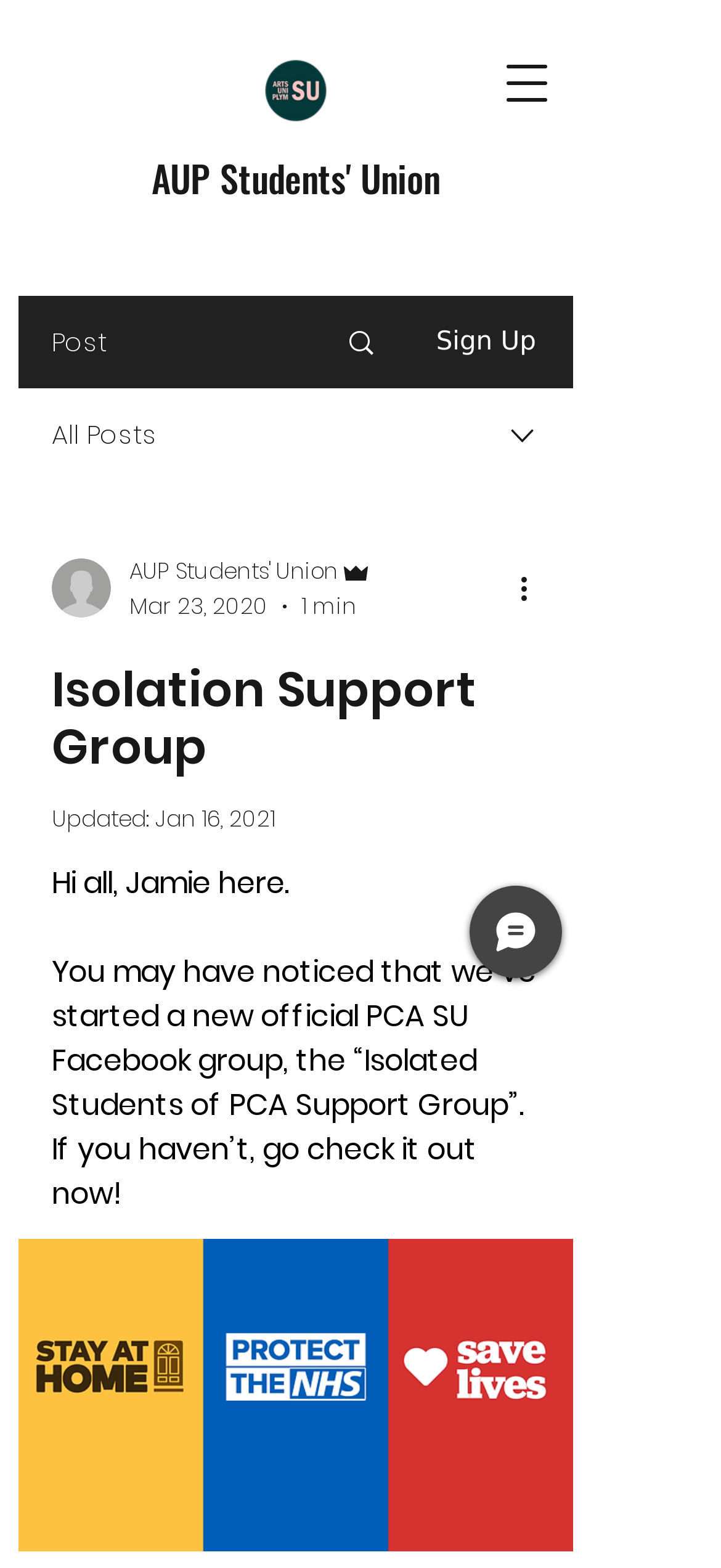Extract the top-level heading from the webpage and provide its text.

Isolation Support Group